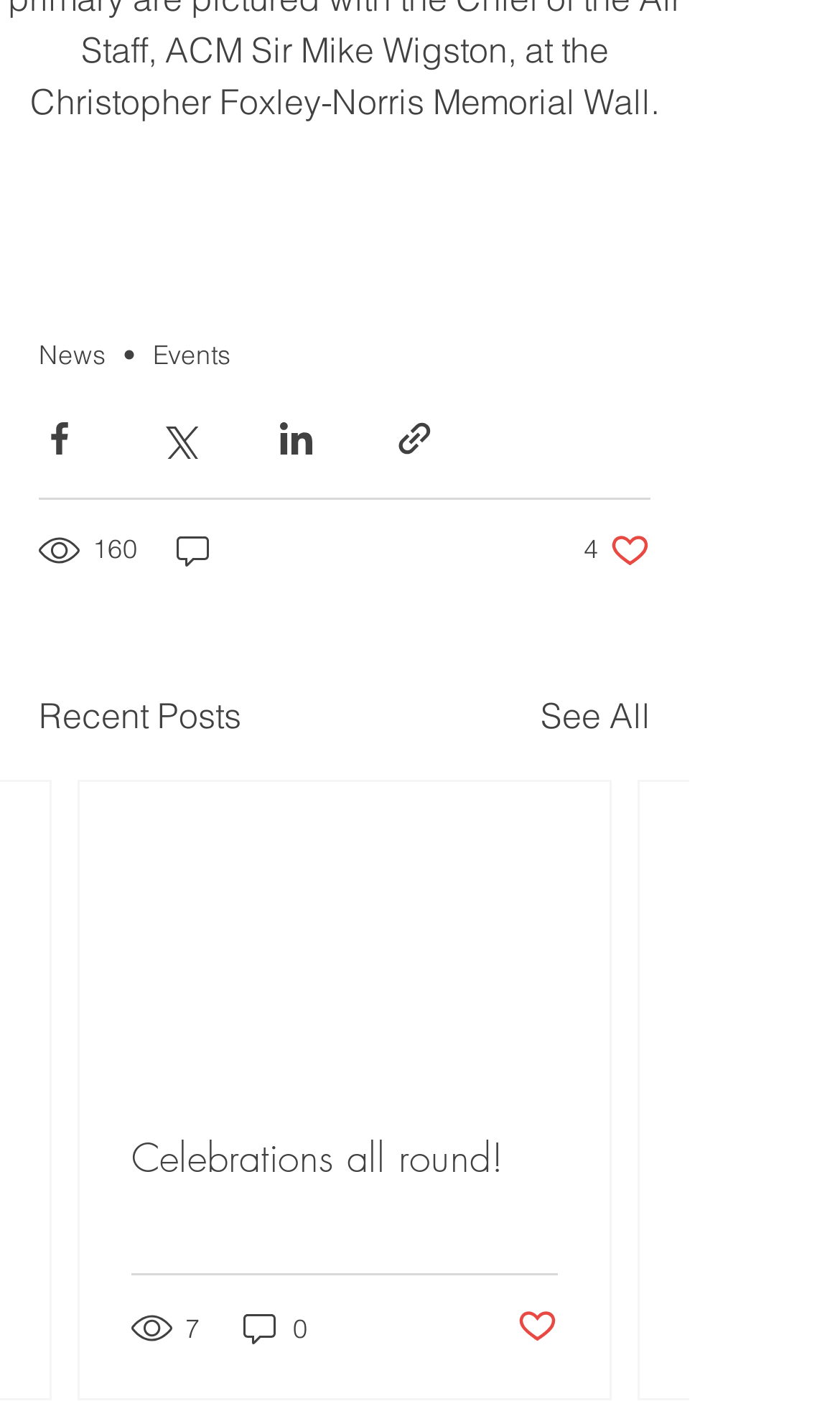Please find the bounding box coordinates of the clickable region needed to complete the following instruction: "Like the post". The bounding box coordinates must consist of four float numbers between 0 and 1, i.e., [left, top, right, bottom].

[0.615, 0.931, 0.664, 0.964]